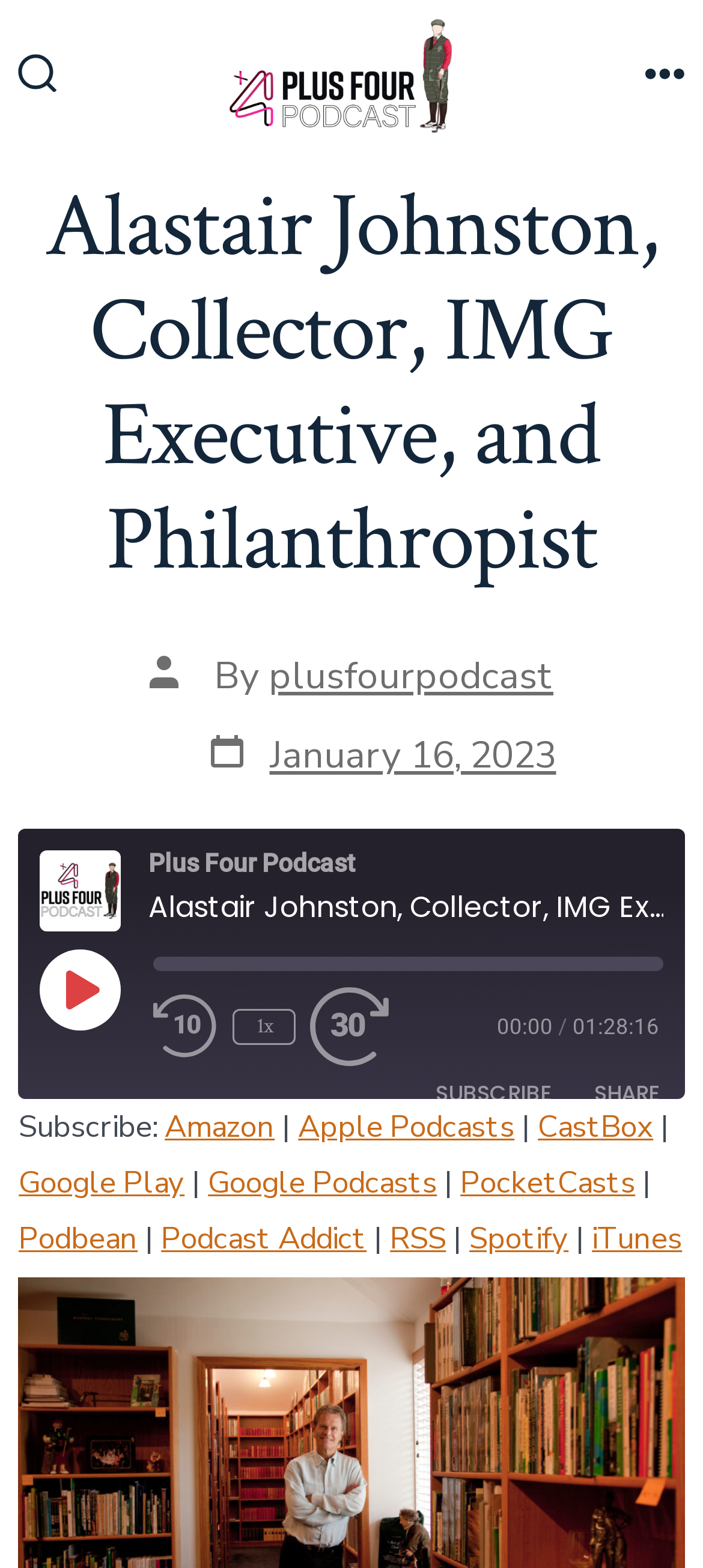Find the bounding box coordinates for the area you need to click to carry out the instruction: "Copy the RSS Feed URL". The coordinates should be four float numbers between 0 and 1, indicated as [left, top, right, bottom].

[0.886, 0.947, 0.955, 0.982]